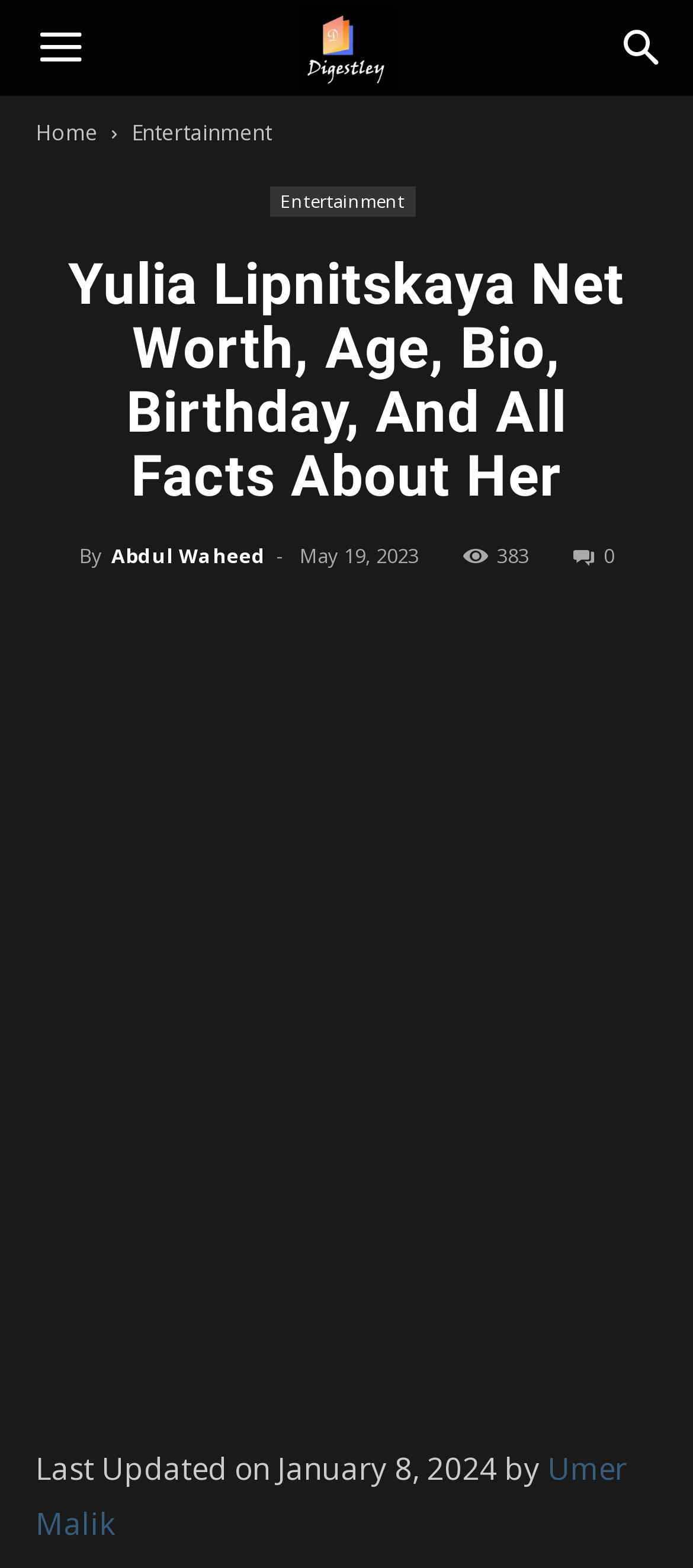Answer this question using a single word or a brief phrase:
What is the topic of the article?

Yulia Lipnitskaya Net Worth